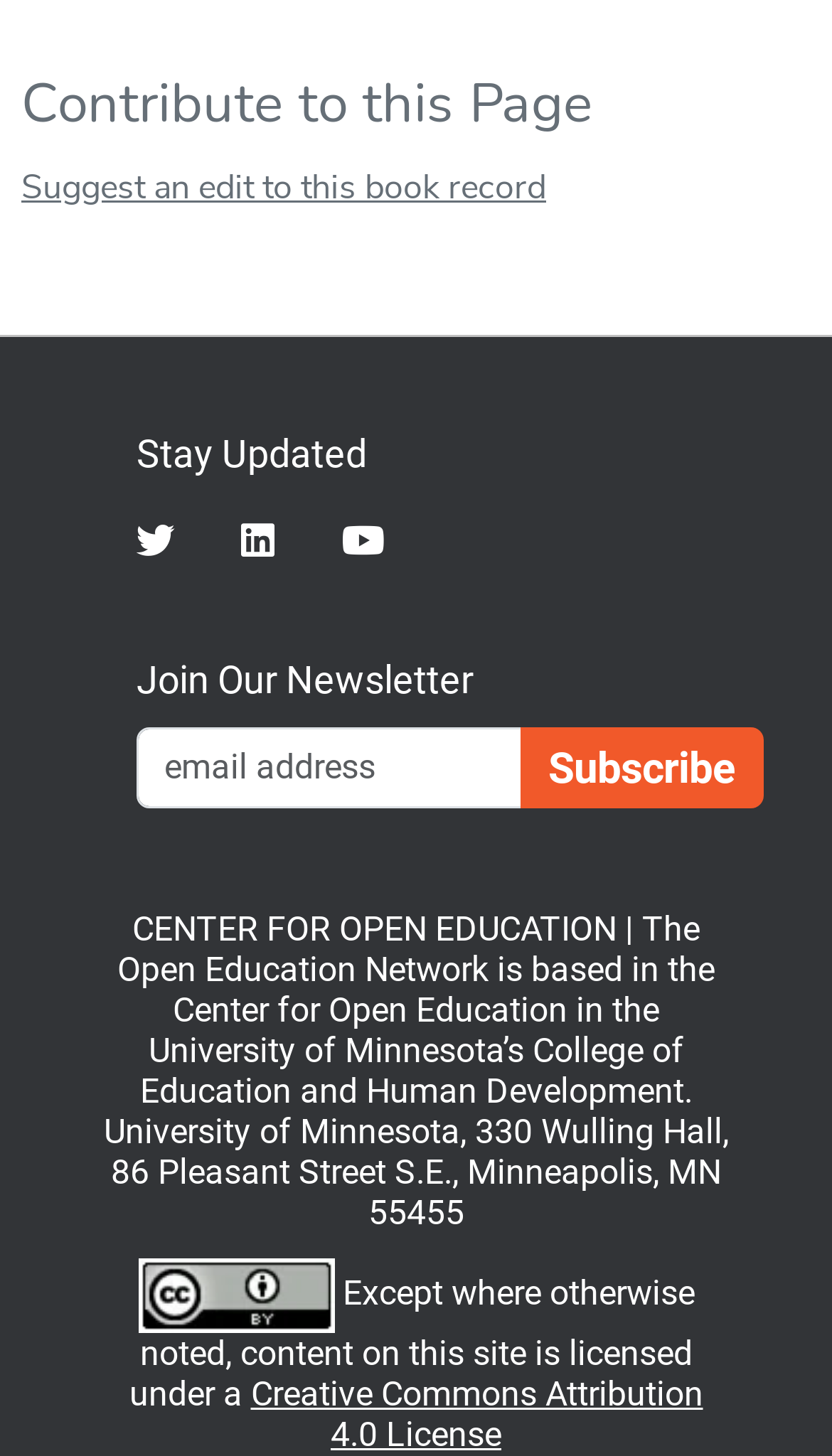Please provide a detailed answer to the question below by examining the image:
What is the purpose of the textbox?

The purpose of the textbox can be inferred from its label 'Email Newsletter Signup' and its location near the 'Join Our Newsletter' static text element. It is likely used to collect email addresses from users who want to subscribe to the newsletter.